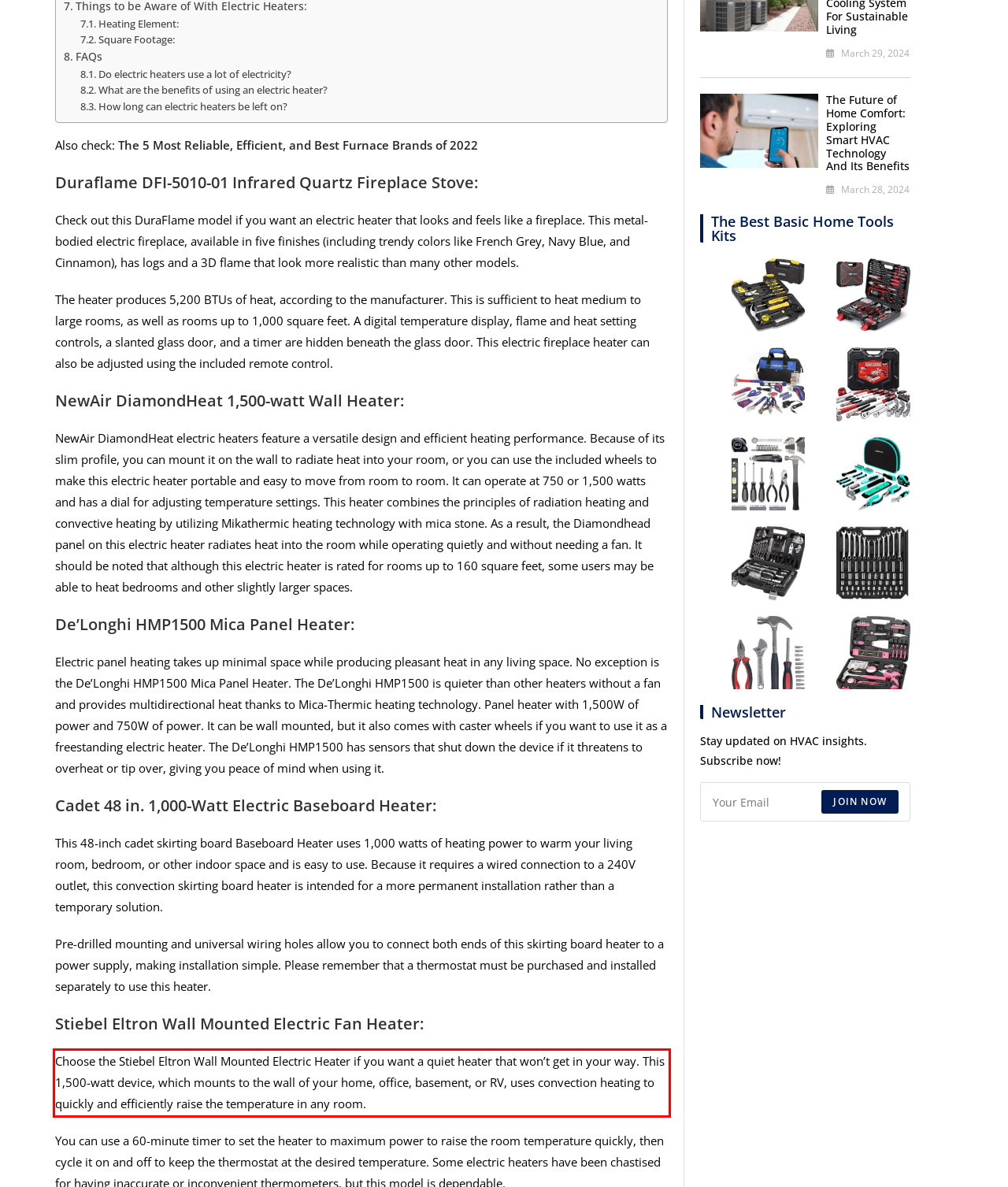Using the webpage screenshot, recognize and capture the text within the red bounding box.

Choose the Stiebel Eltron Wall Mounted Electric Heater if you want a quiet heater that won’t get in your way. This 1,500-watt device, which mounts to the wall of your home, office, basement, or RV, uses convection heating to quickly and efficiently raise the temperature in any room.